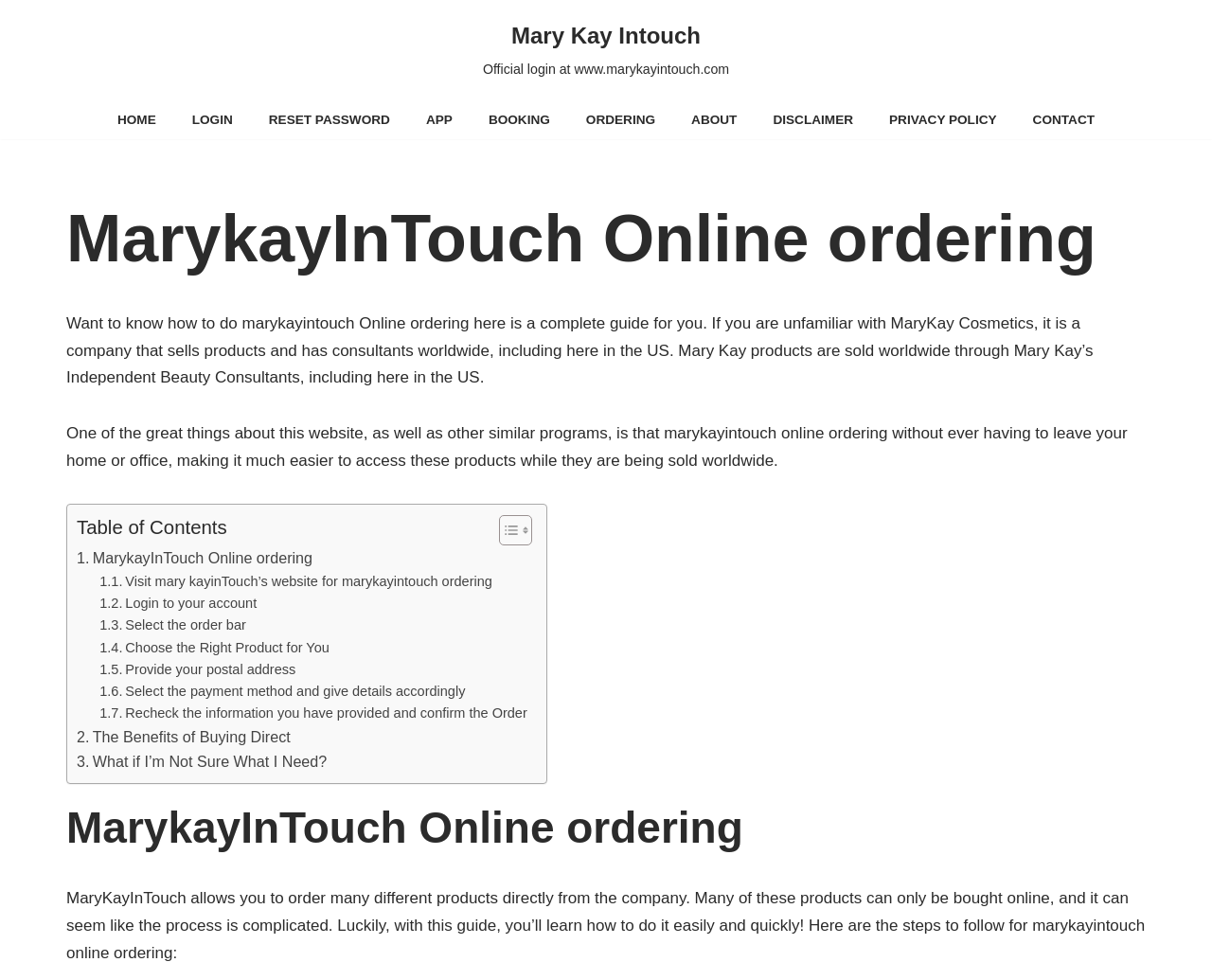Please find and give the text of the main heading on the webpage.

MarykayInTouch Online ordering